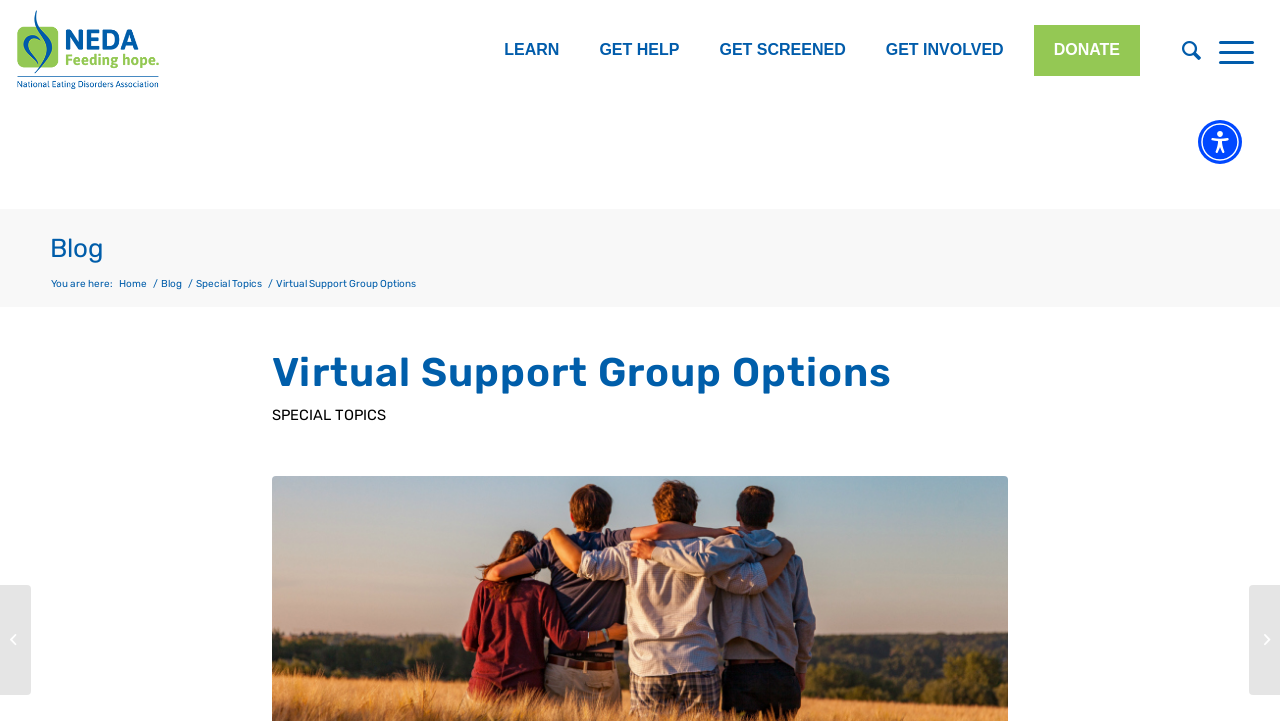Using the information shown in the image, answer the question with as much detail as possible: What is the name of the organization?

The name of the organization can be found in the top-left corner of the webpage, where the logo is located. The image description and the OCR text both indicate that it is the National Eating Disorders Association.